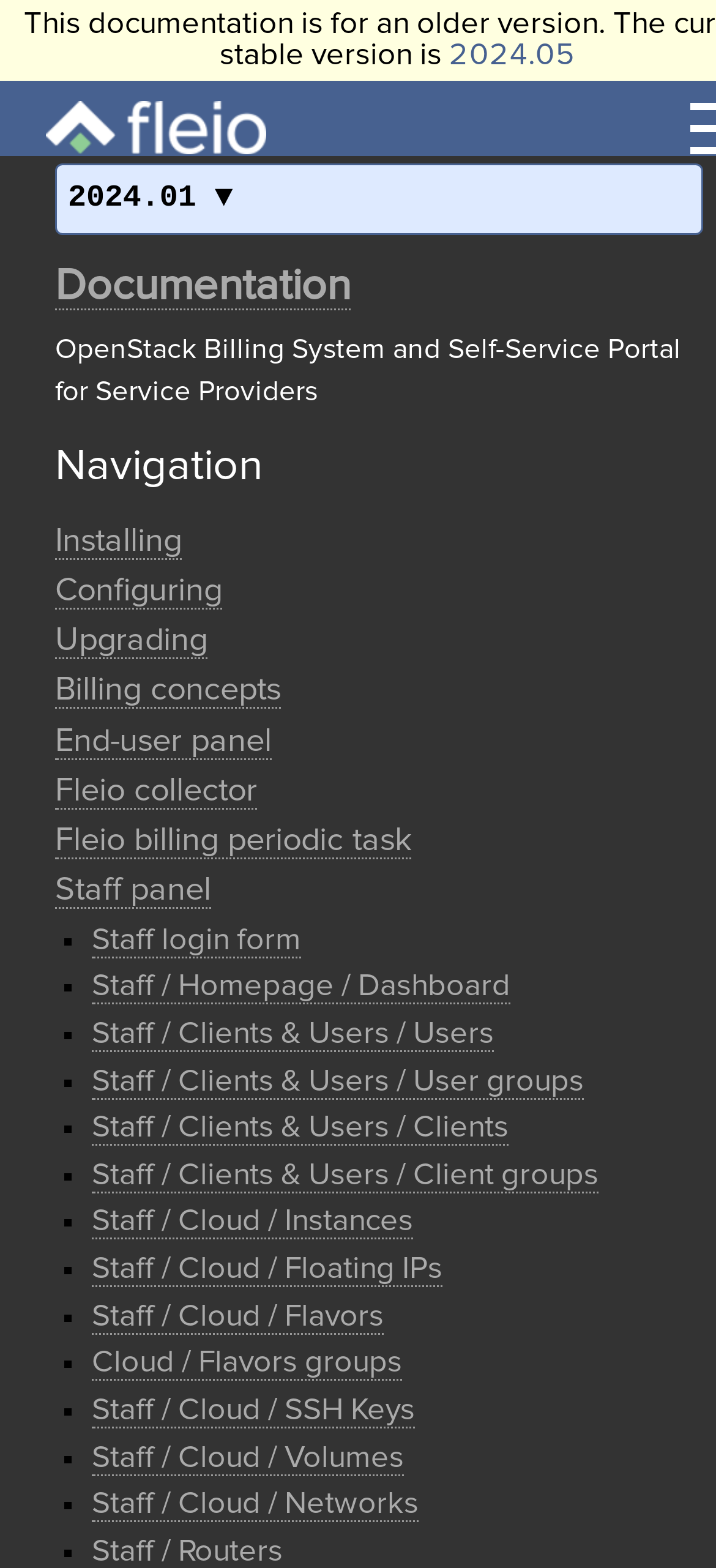Answer the following query concisely with a single word or phrase:
How many links are under the 'Staff / Clients & Users' category?

4